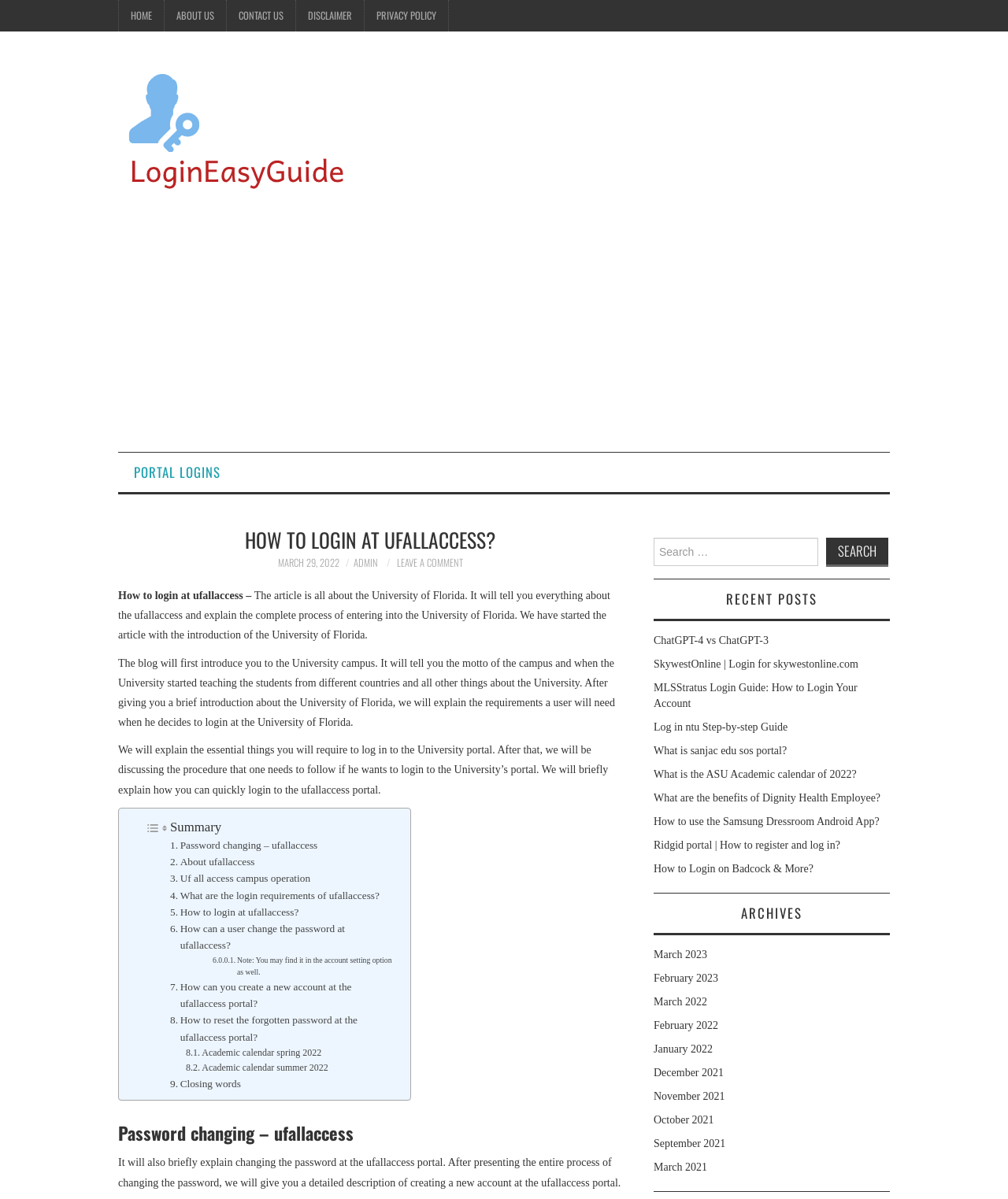Can you show the bounding box coordinates of the region to click on to complete the task described in the instruction: "Check the 'RECENT POSTS'"?

[0.648, 0.493, 0.883, 0.518]